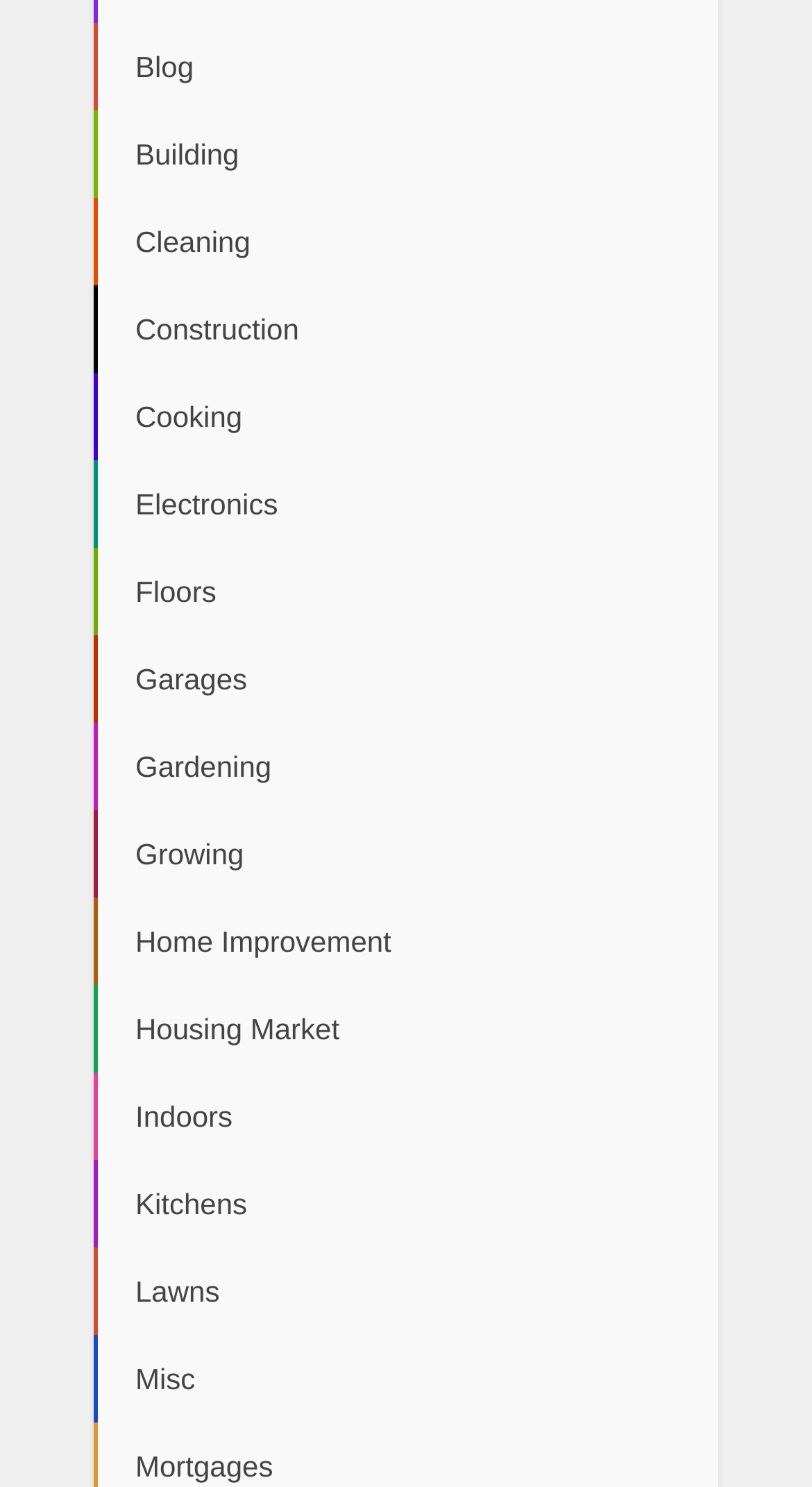Identify the bounding box coordinates of the element that should be clicked to fulfill this task: "Search for news". The coordinates should be provided as four float numbers between 0 and 1, i.e., [left, top, right, bottom].

None